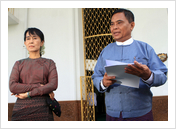Refer to the image and provide an in-depth answer to the question:
What is Aung San Suu Kyi's demeanor in the image?

The caption describes Aung San Suu Kyi's demeanor as 'poised', indicating that she appears confident and composed in the image.